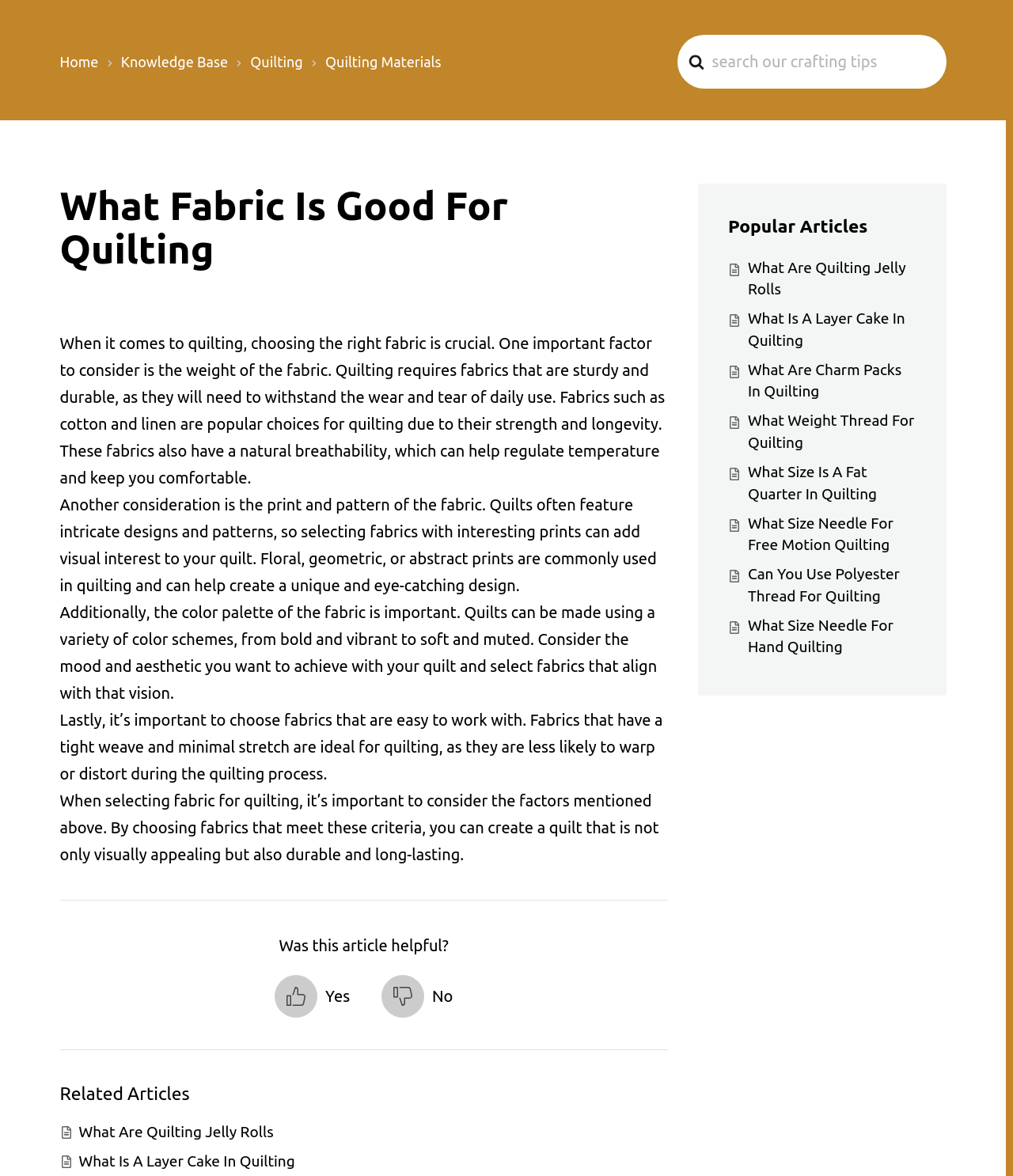Please locate the bounding box coordinates of the element that needs to be clicked to achieve the following instruction: "View jobs by location". The coordinates should be four float numbers between 0 and 1, i.e., [left, top, right, bottom].

None